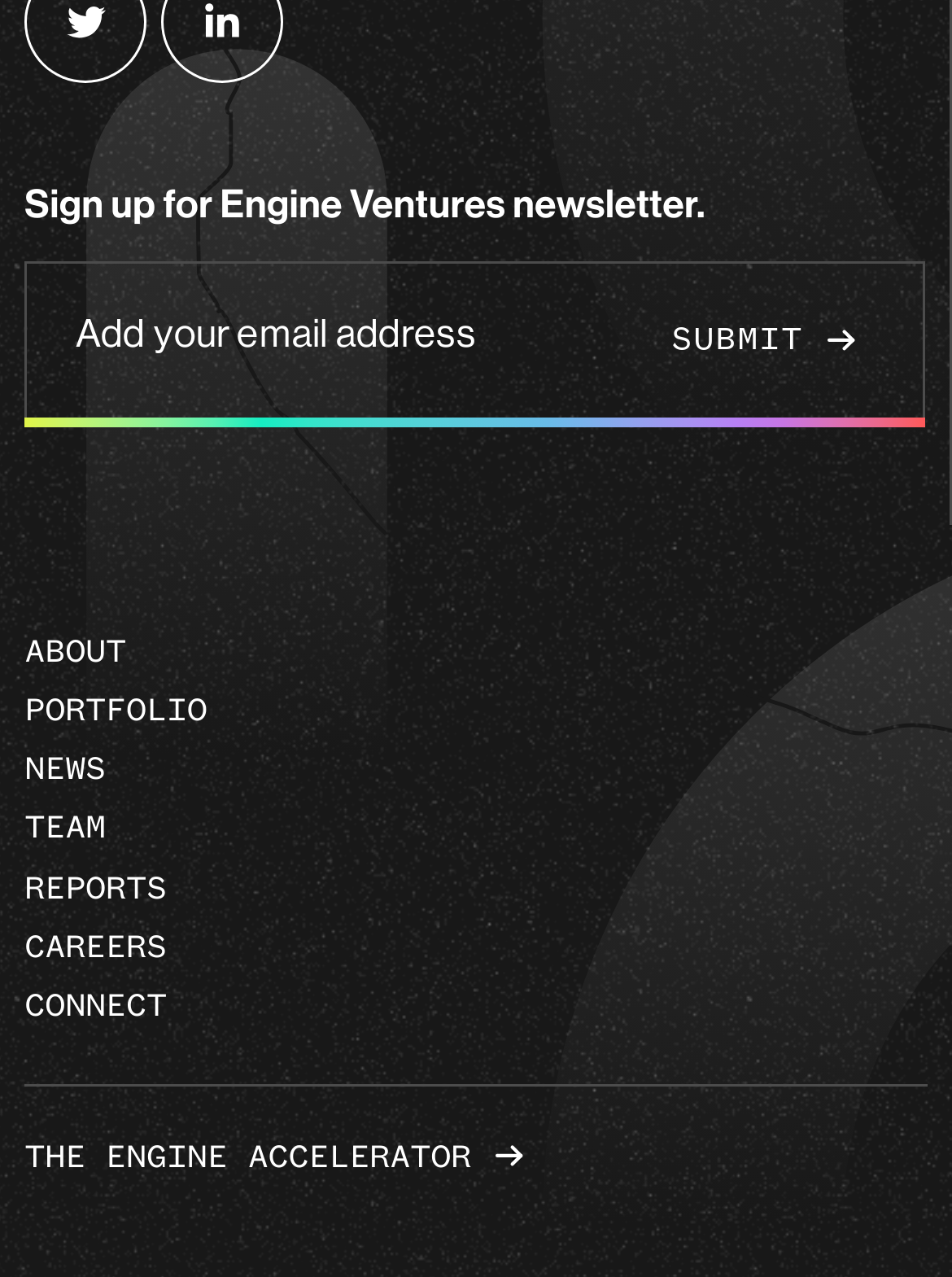Identify the bounding box of the UI element described as follows: "Connect". Provide the coordinates as four float numbers in the range of 0 to 1 [left, top, right, bottom].

[0.026, 0.765, 0.175, 0.811]